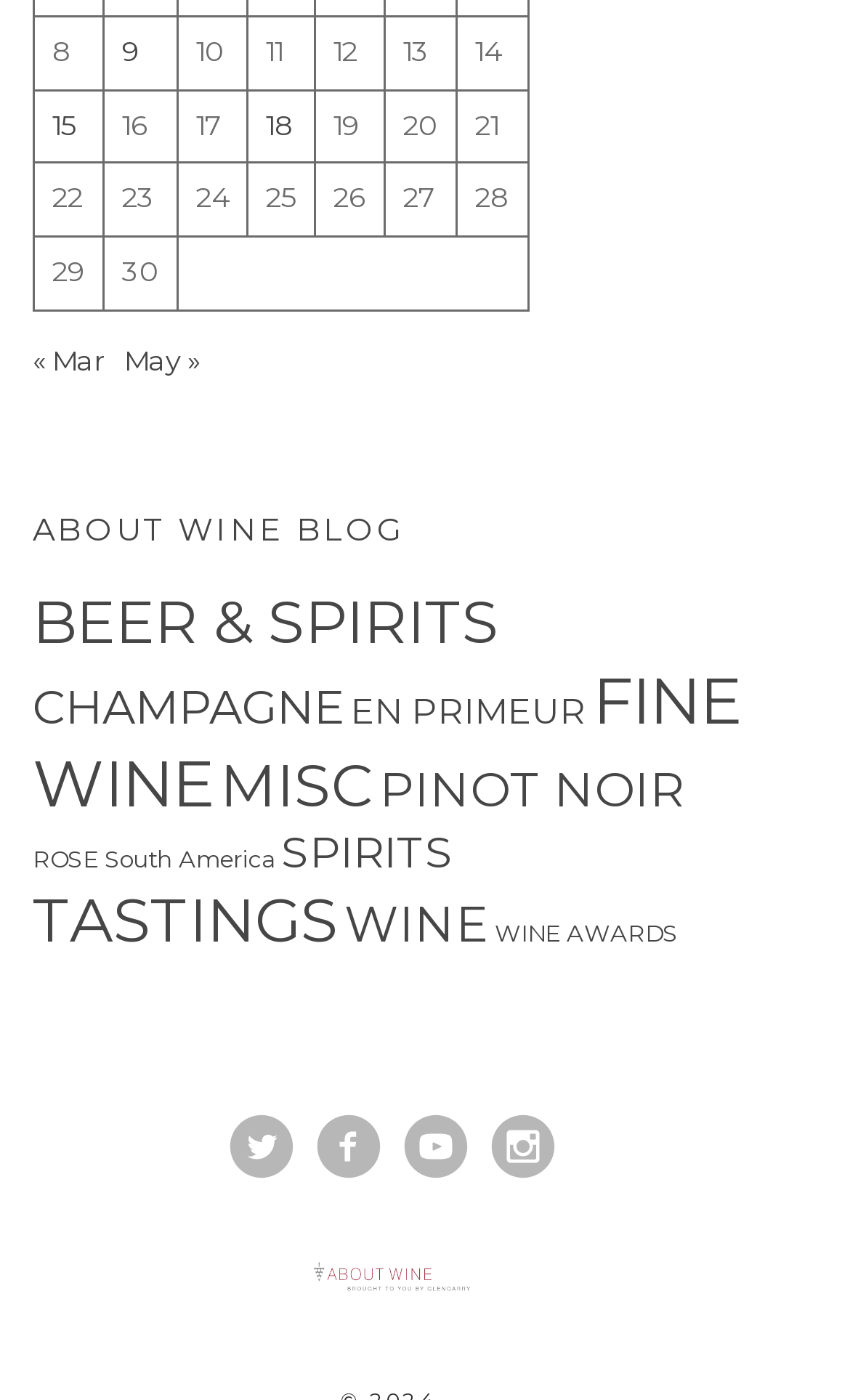Please respond to the question with a concise word or phrase:
What is the category with the most items?

FINE WINE